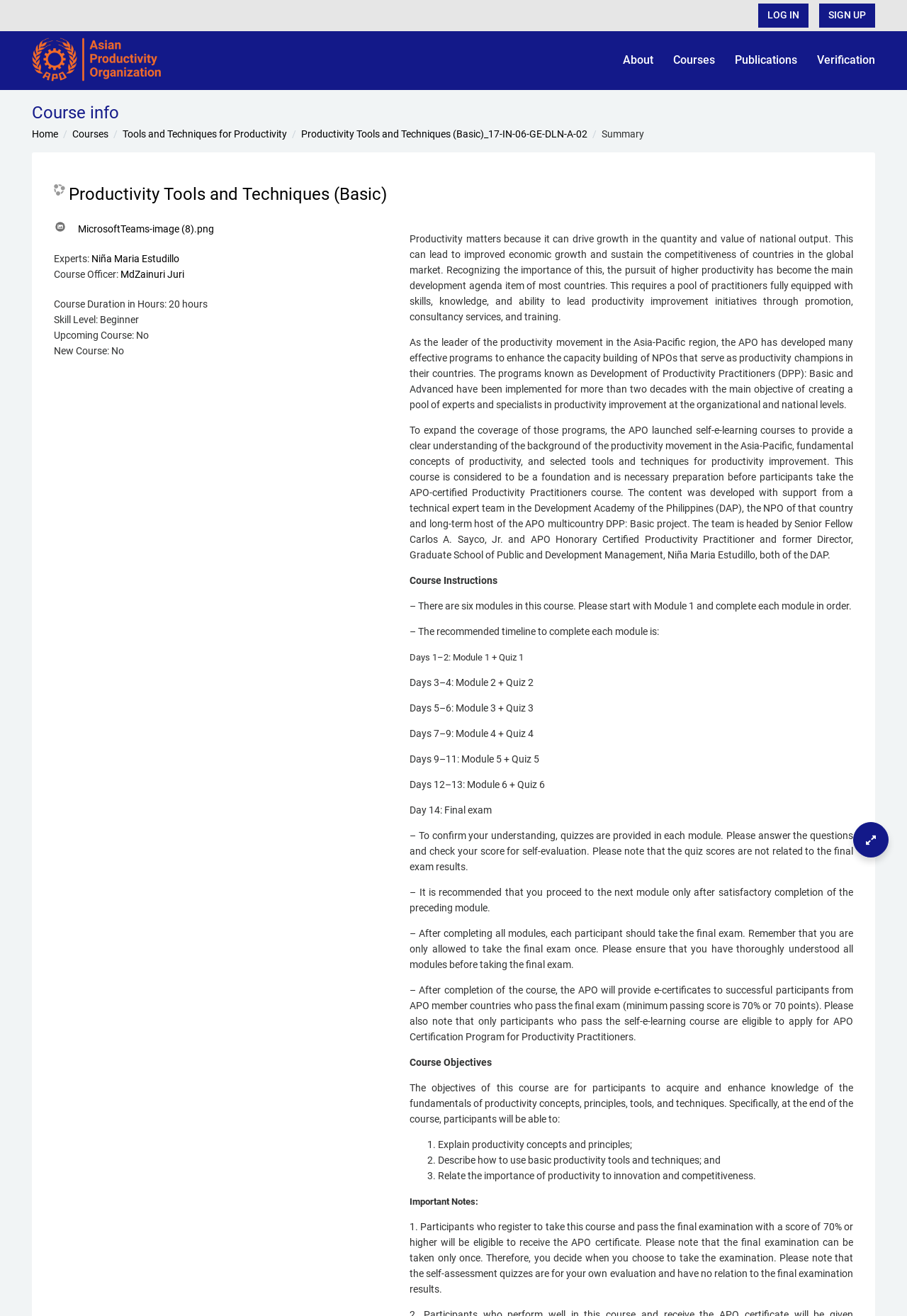Provide a brief response using a word or short phrase to this question:
What is the purpose of the course?

To acquire knowledge of productivity concepts and principles